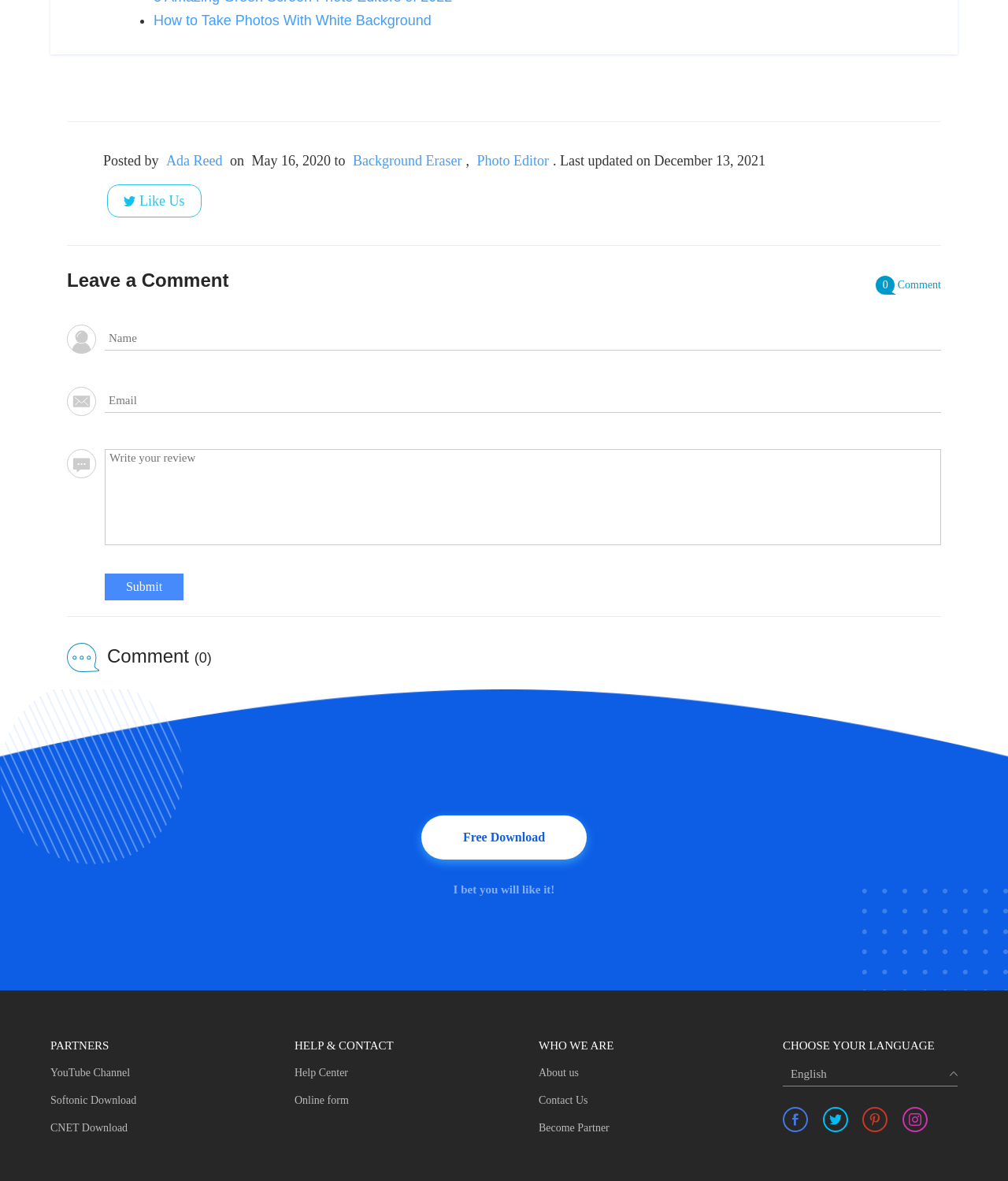Please specify the bounding box coordinates of the area that should be clicked to accomplish the following instruction: "Download the software from the 'Free Download' link". The coordinates should consist of four float numbers between 0 and 1, i.e., [left, top, right, bottom].

[0.418, 0.69, 0.582, 0.728]